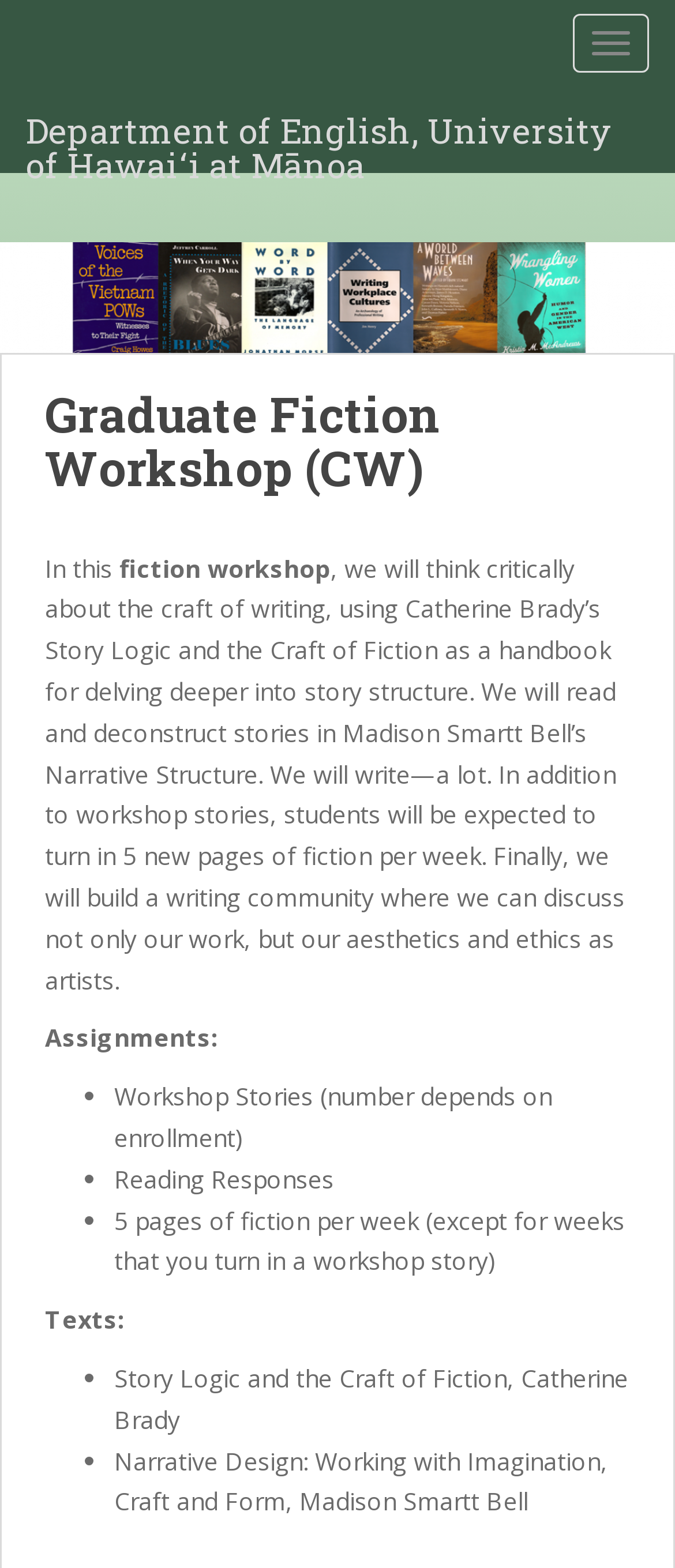What is the frequency of submitting new pages of fiction?
Provide a detailed and well-explained answer to the question.

The frequency of submitting new pages of fiction can be found in the 'Assignments:' section of the webpage. According to the text, students are expected to turn in '5 new pages of fiction per week', which indicates that the frequency of submission is weekly.